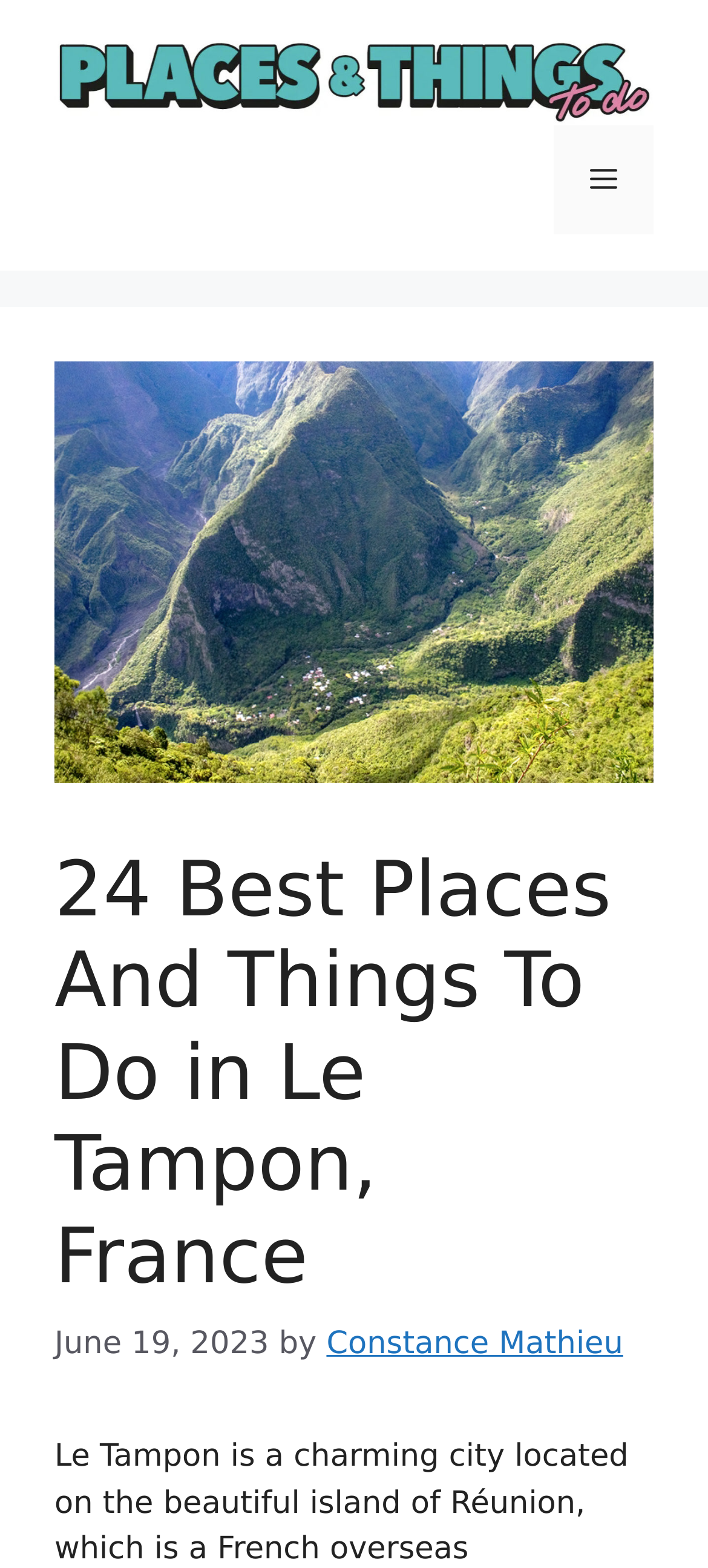Provide a comprehensive caption for the webpage.

The webpage is about the 24 best places and things to do in Le Tampon, France. At the top of the page, there is a banner with the site's name, "Places And Things To Do", accompanied by an image with the same name. Below the banner, there is a navigation section with a mobile toggle button labeled "Menu" on the right side.

The main content of the page is headed by a title, "24 Best Places And Things To Do in Le Tampon, France", which is positioned in the top-left area of the page. Below the title, there is a timestamp indicating the publication date, "June 19, 2023", followed by the author's name, "Constance Mathieu".